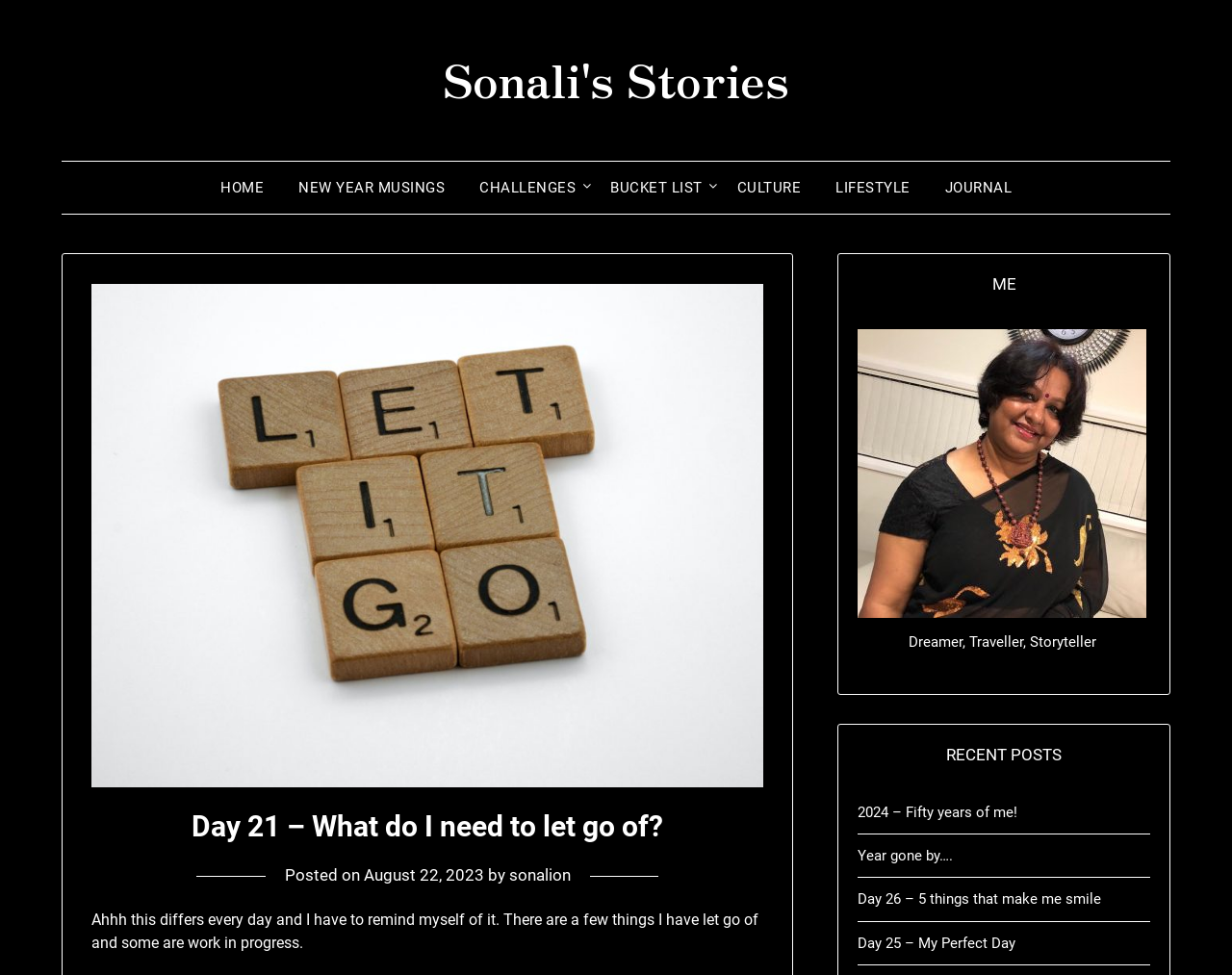How many links are there in the 'RECENT POSTS' section?
Based on the image, give a one-word or short phrase answer.

4